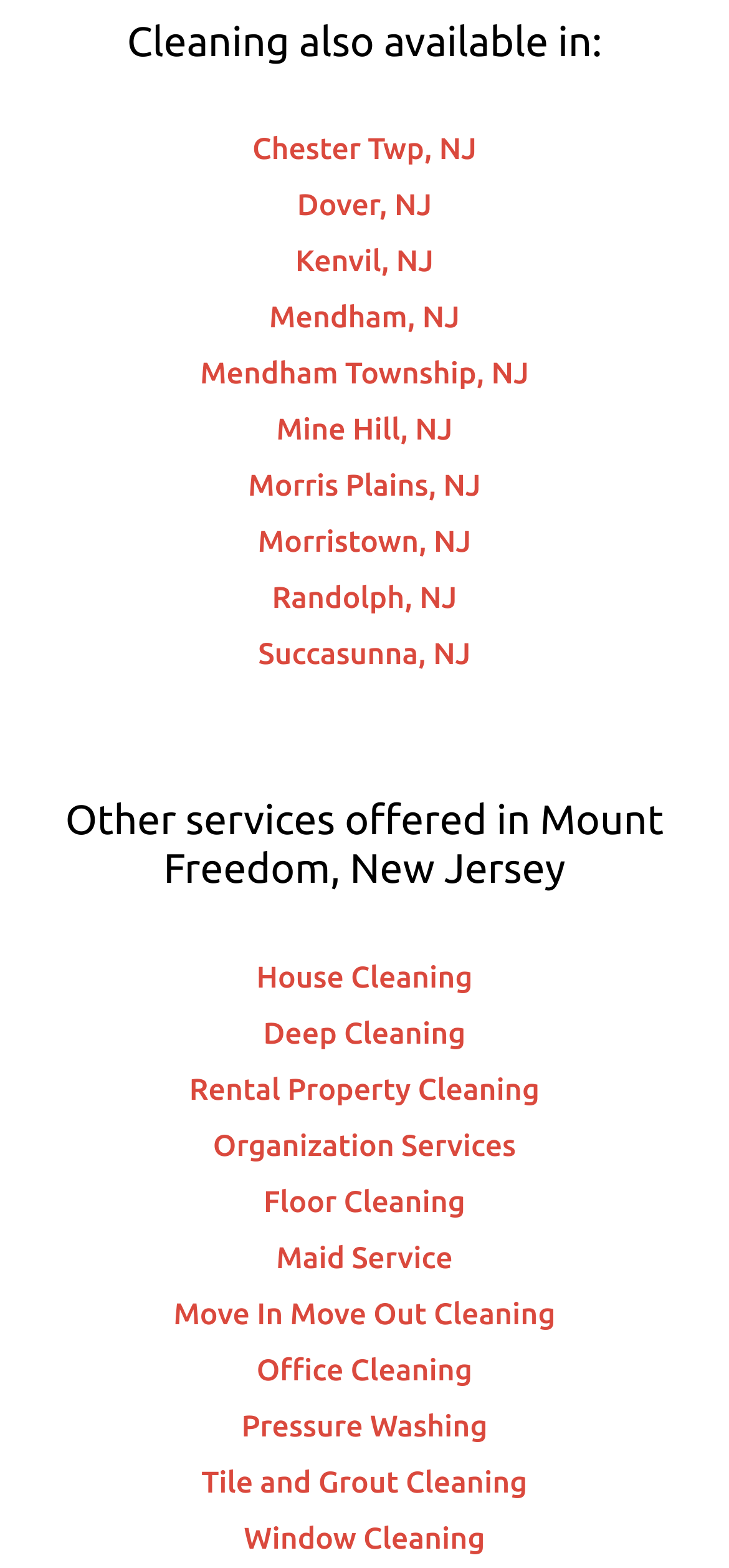Reply to the question below using a single word or brief phrase:
What is the last service offered?

Window Cleaning